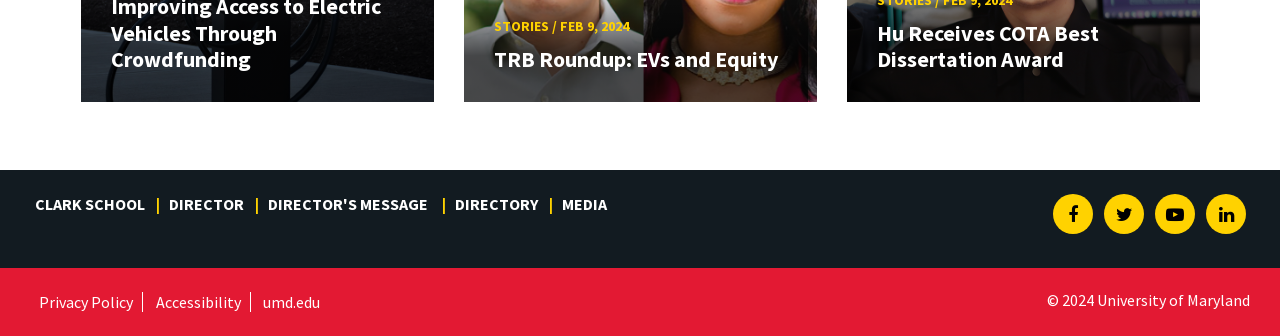Pinpoint the bounding box coordinates of the clickable area necessary to execute the following instruction: "Follow on Facebook". The coordinates should be given as four float numbers between 0 and 1, namely [left, top, right, bottom].

[0.823, 0.577, 0.854, 0.696]